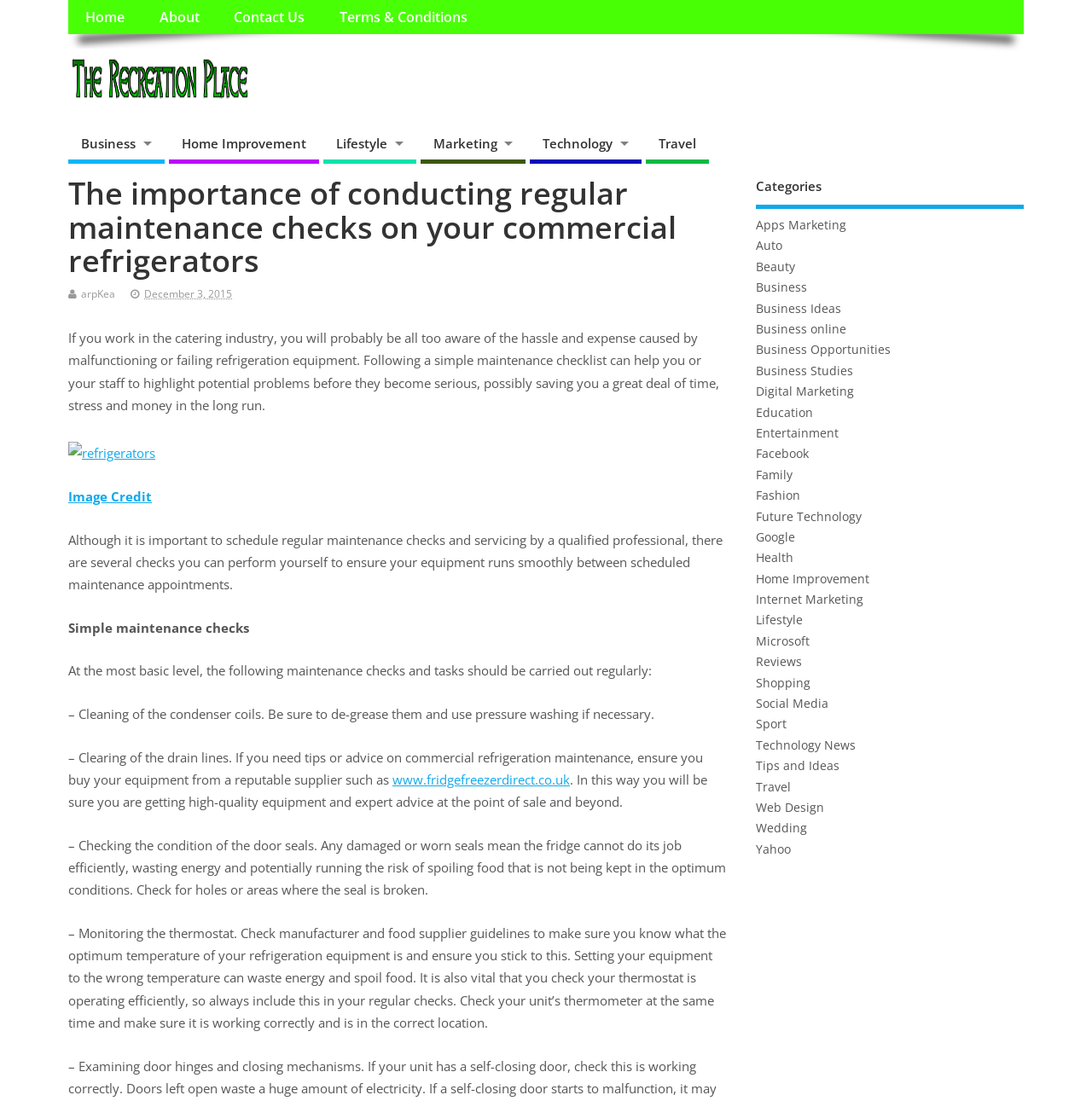Answer this question in one word or a short phrase: What is the recommended action for malfunctioning or failing refrigeration equipment?

Schedule maintenance by a qualified professional